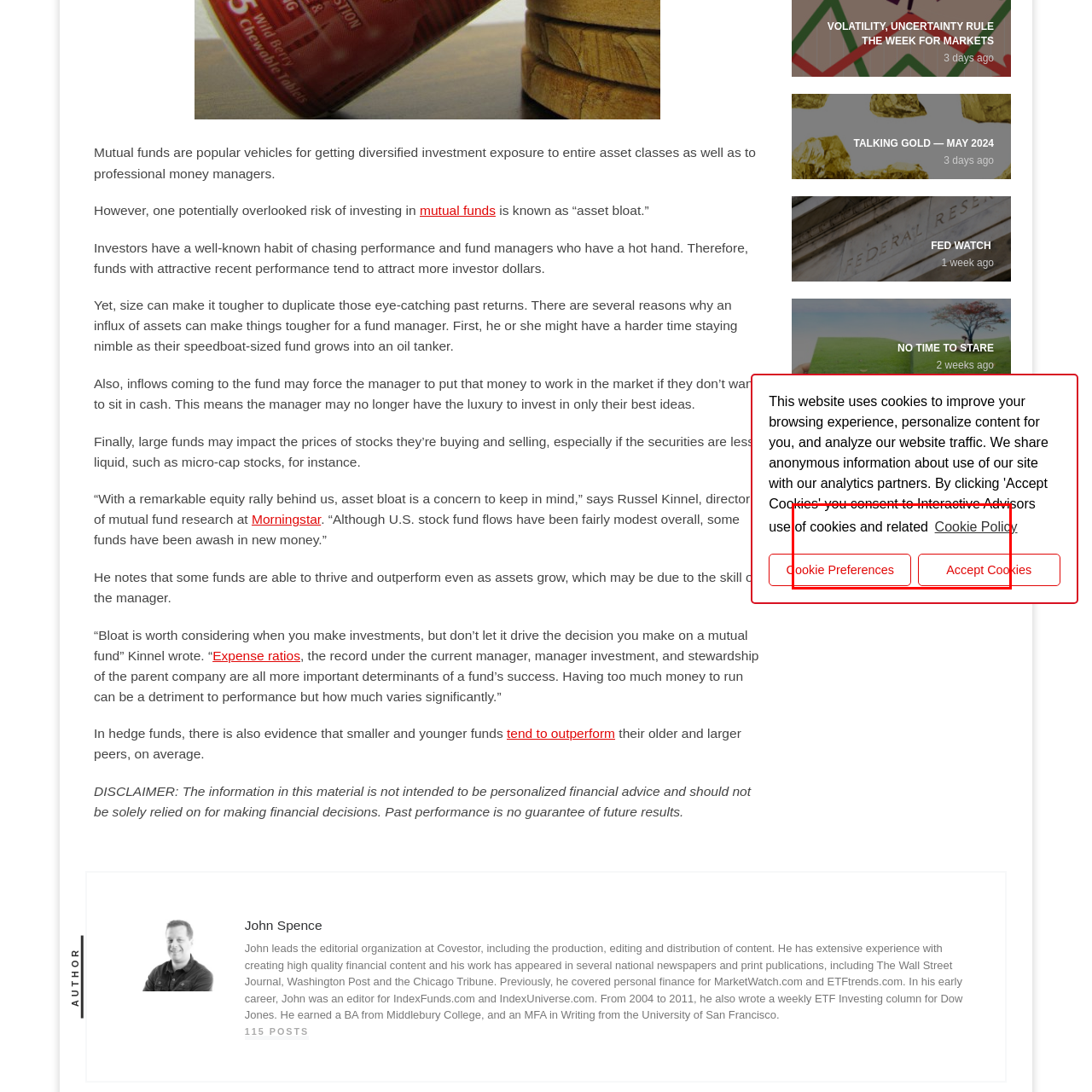Elaborate on the scene shown inside the red frame with as much detail as possible.

The image depicts a cookie consent notification, featuring options for users to manage cookie preferences. Key elements include buttons labeled "Cookie Preferences" and "Accept Cookies," which allow users to either customize their cookie settings or accept all cookies to enhance their browsing experience. This notification is typically displayed on websites to inform users about cookie usage and compliance with privacy regulations, emphasizing the importance of user consent in data collection practices. The accompanying text highlights the policy related to the usage of cookies.